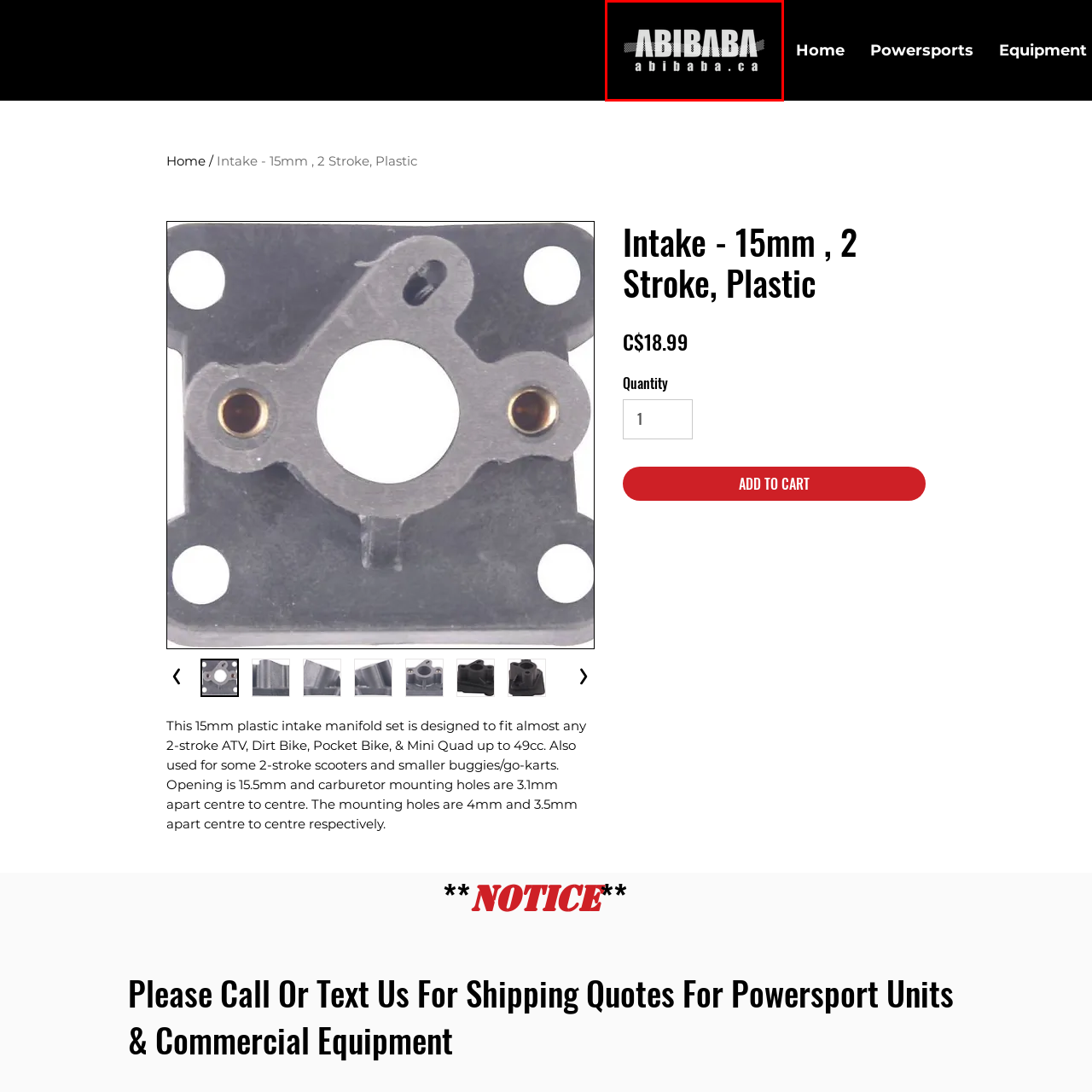What is the color of the background in the logo?
Look at the image highlighted within the red bounding box and provide a detailed answer to the question.

The logo features bold, white lettering against a black background, which implies that the background color is black.